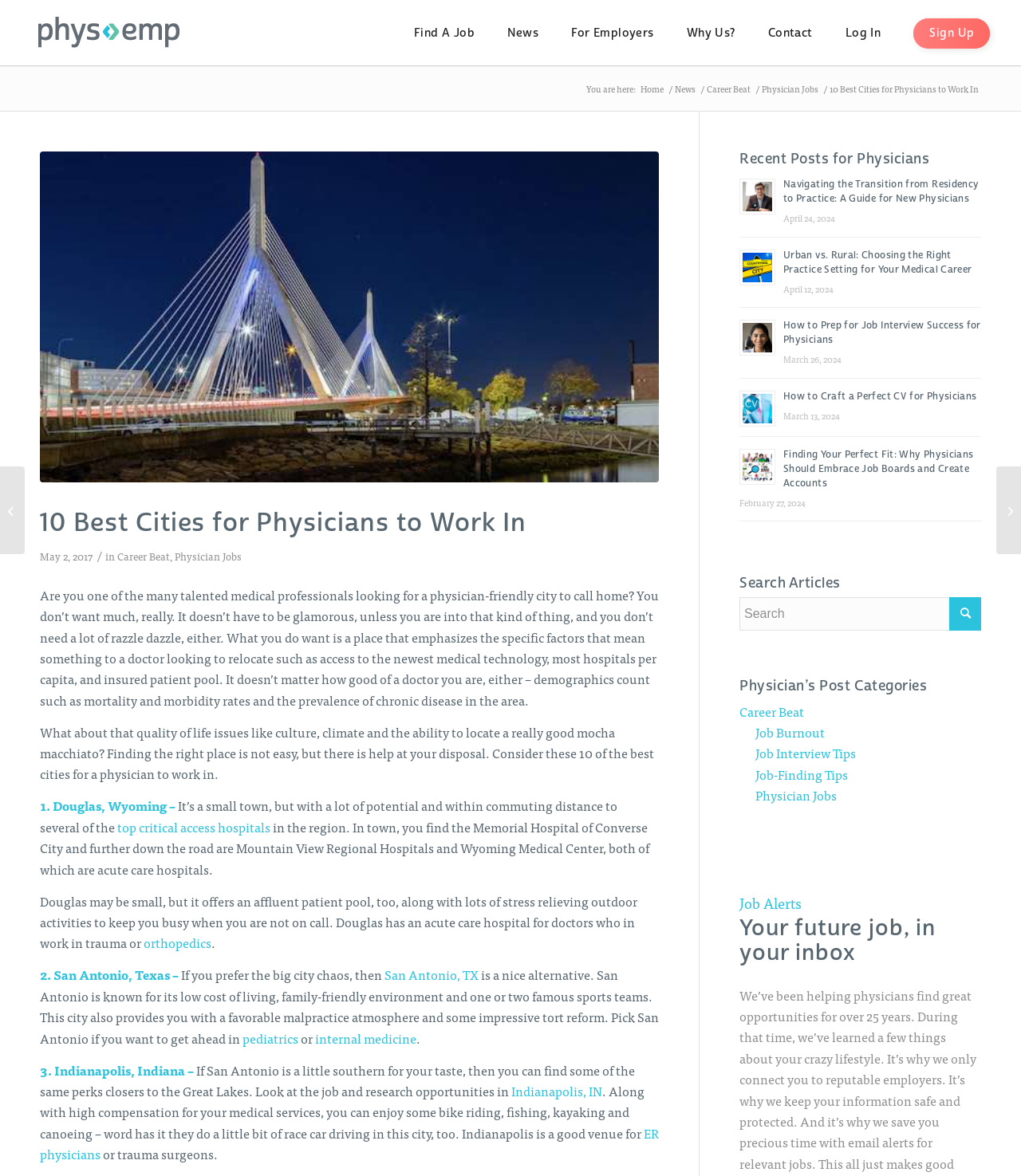Locate the bounding box coordinates of the region to be clicked to comply with the following instruction: "Read the 'Recent Posts for Physicians' section". The coordinates must be four float numbers between 0 and 1, in the form [left, top, right, bottom].

[0.724, 0.129, 0.961, 0.142]